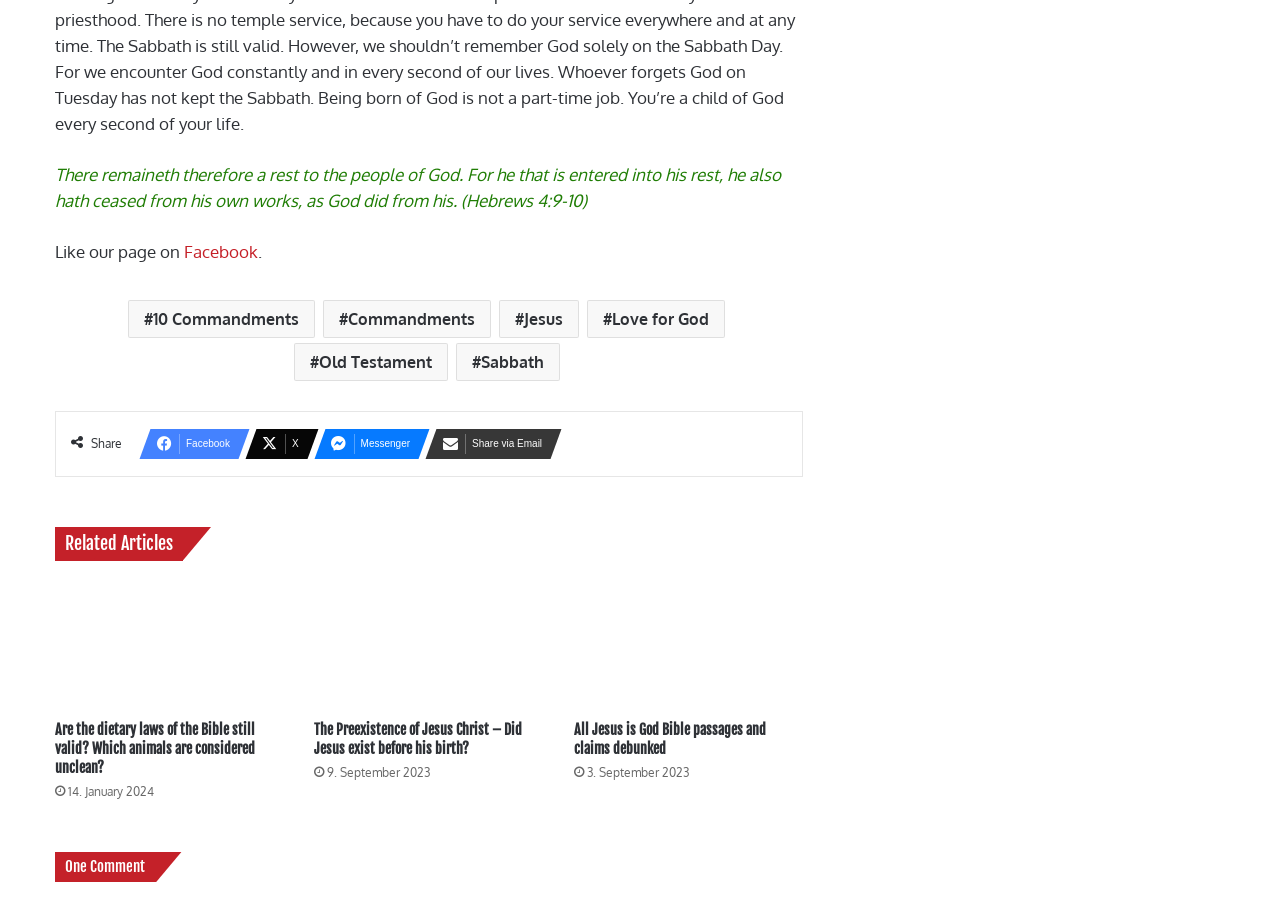Based on the image, give a detailed response to the question: How many related articles are listed?

There are three related articles listed on the webpage, each with a heading, link, and image. The articles are about dietary laws, the preexistence of Jesus Christ, and Jesus being God.